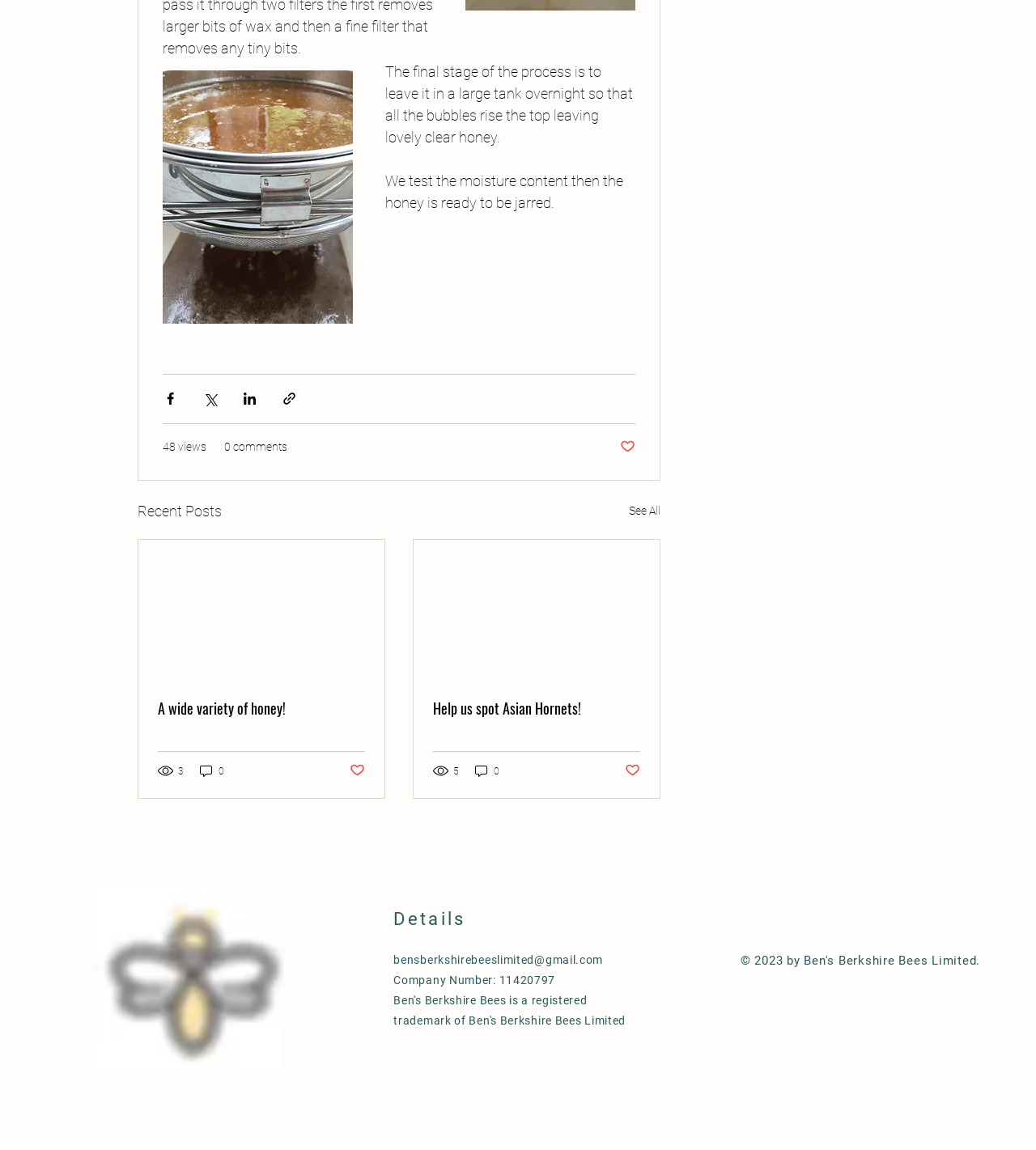What is the company number of Bens Berkshire Bees Limited?
Please provide a single word or phrase as the answer based on the screenshot.

11420797